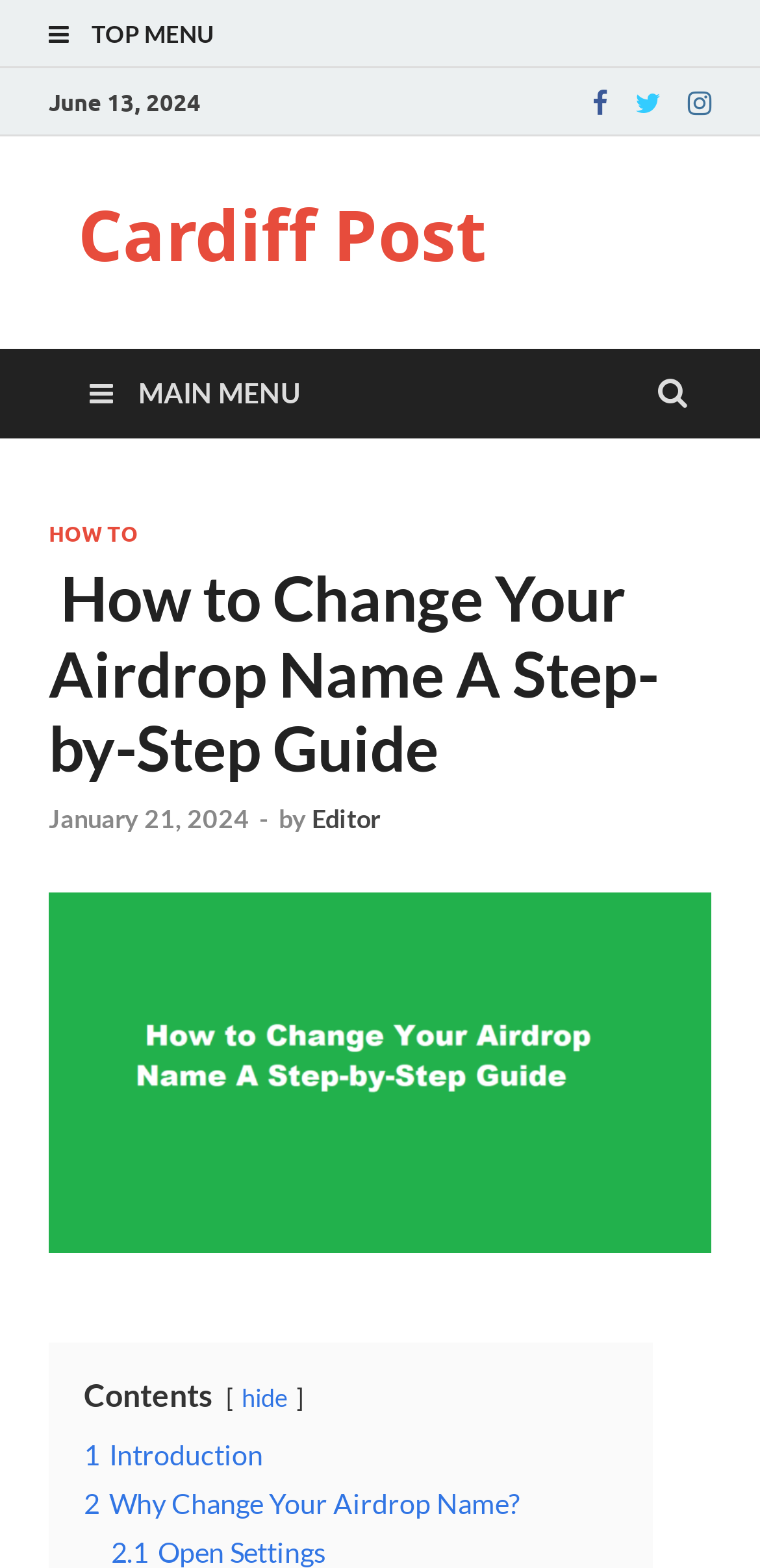Describe all the key features and sections of the webpage thoroughly.

This webpage is a step-by-step guide on how to change your Airdrop name. At the top left corner, there is a link to the top menu, and next to it, the date "June 13, 2024" is displayed. On the top right corner, there are three social media links: Facebook, Twitter, and Instagram. Below these links, there is a link to "Cardiff Post".

The main content of the webpage is divided into sections. The main menu is located at the top center, with a header that reads "How to Change Your Airdrop Name A Step-by-Step Guide". Below this header, there are links to "HOW TO" and a date "January 21, 2024". The author's name, "Editor", is also displayed.

The main content is organized into sections, with a table of contents on the left side. The sections are numbered, starting from "1 Introduction" and "2 Why Change Your Airdrop Name?". Each section has a link to its content. There is also an image related to the topic of changing Airdrop names.

At the bottom of the webpage, there is a link to hide the contents and a link to the main menu. Overall, the webpage provides a clear and organized guide on how to change your Airdrop name, with easy-to-follow sections and links to relevant content.